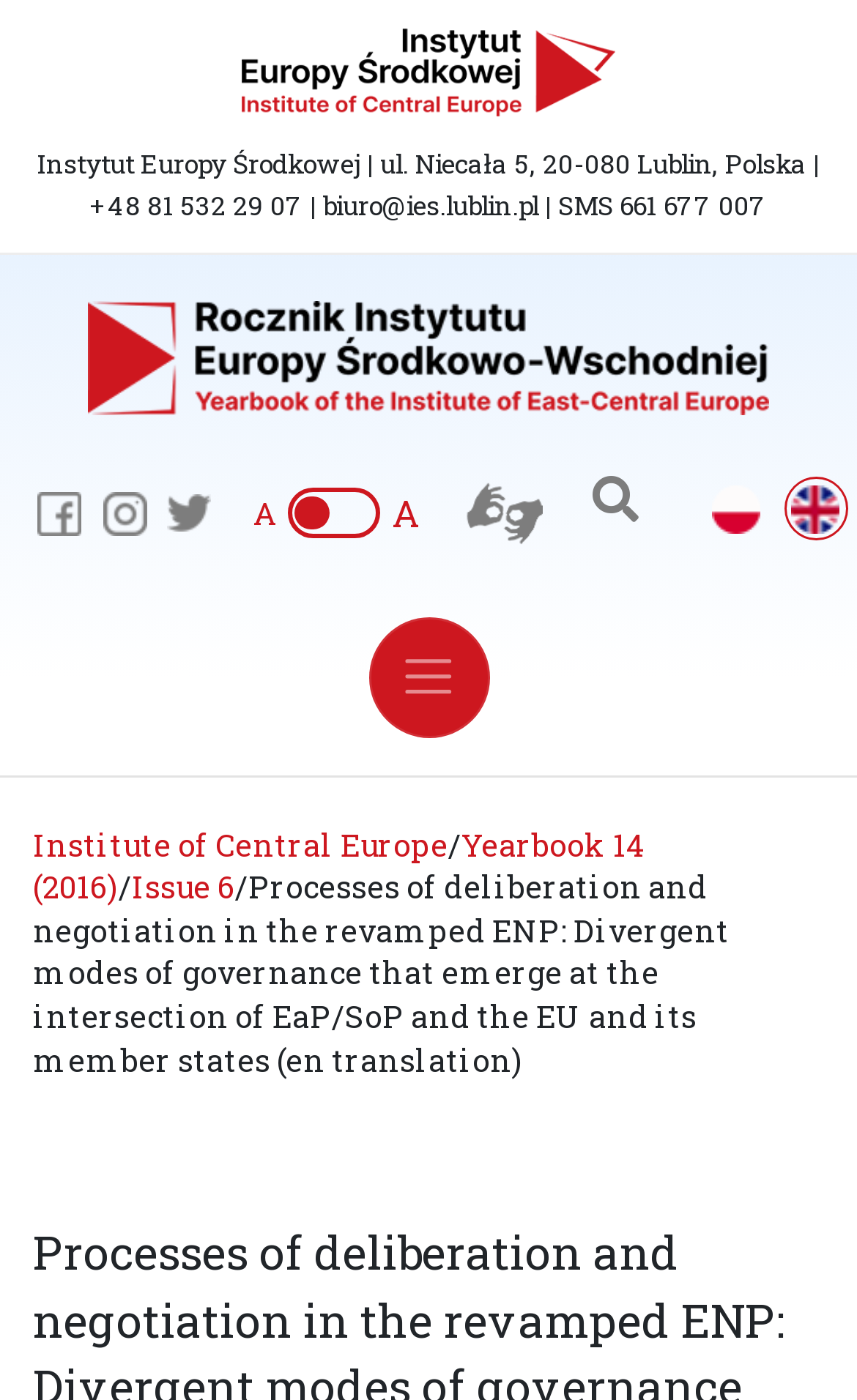Find the bounding box coordinates of the clickable region needed to perform the following instruction: "Toggle navigation". The coordinates should be provided as four float numbers between 0 and 1, i.e., [left, top, right, bottom].

[0.429, 0.44, 0.571, 0.527]